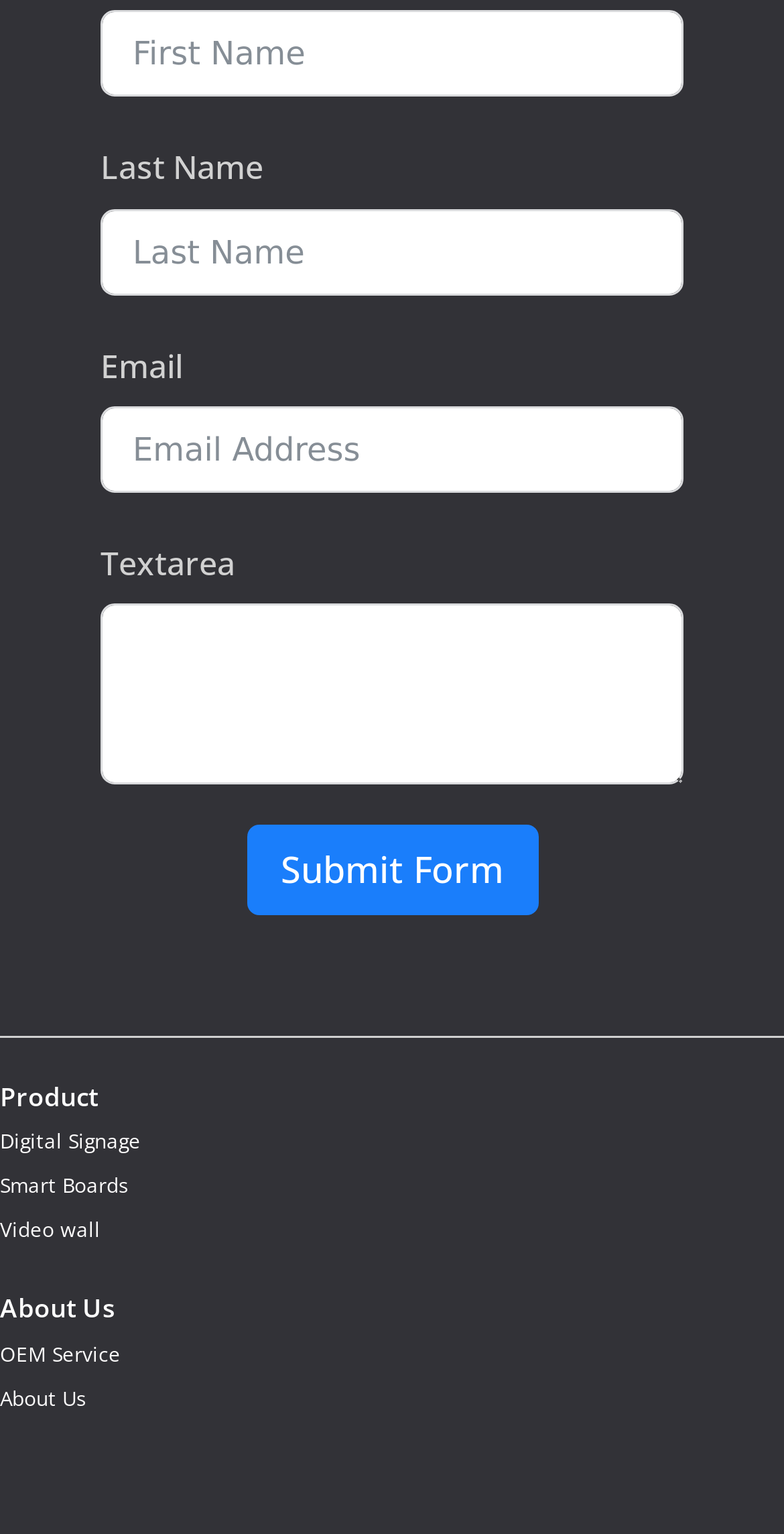What is the purpose of the 'Submit Form' button?
Please answer the question as detailed as possible based on the image.

The 'Submit Form' button is located below the input fields, which suggests that it is used to submit the form after filling in the required information.